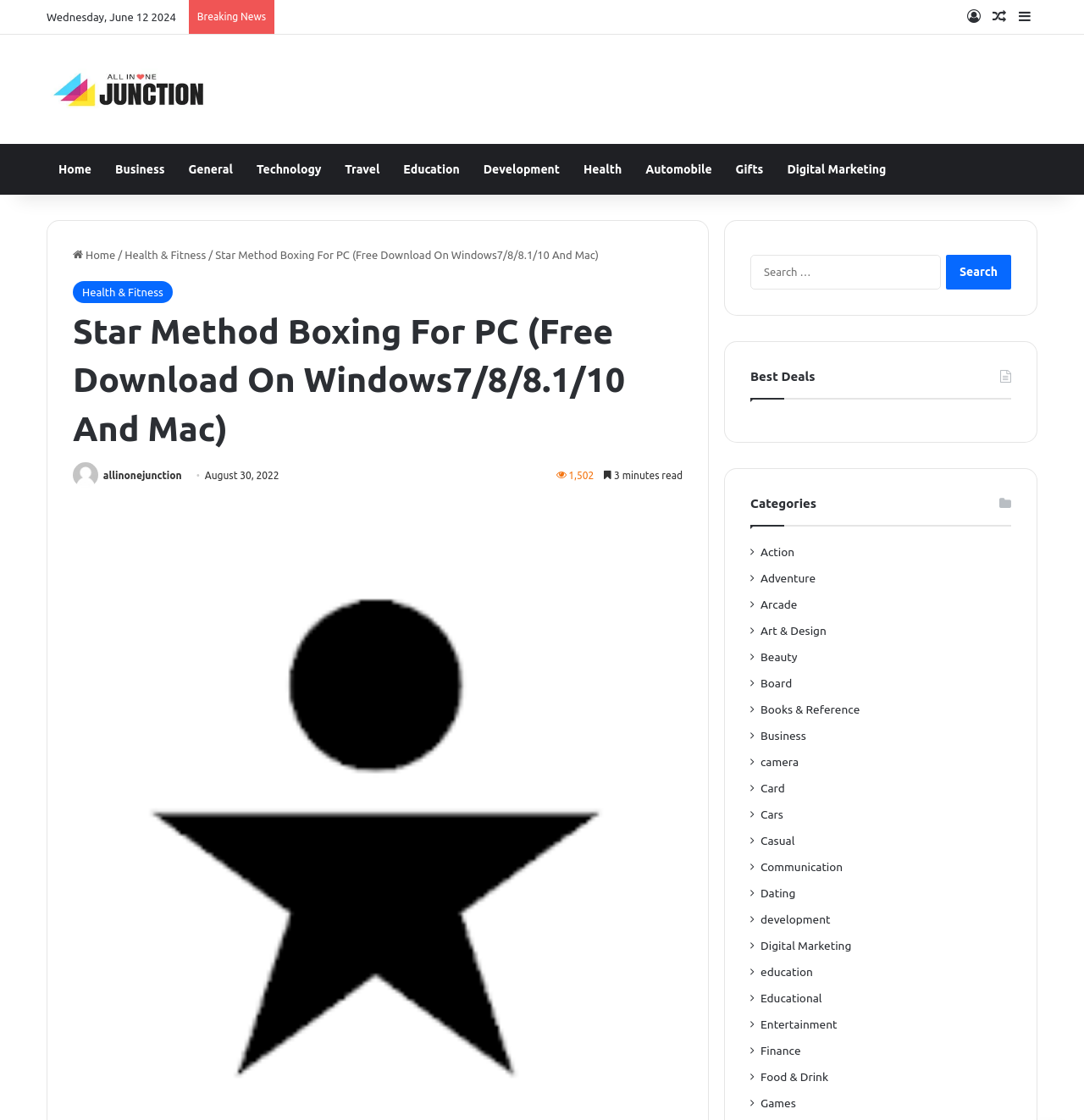Locate the bounding box coordinates of the clickable area to execute the instruction: "Visit the 'Health & Fitness' category". Provide the coordinates as four float numbers between 0 and 1, represented as [left, top, right, bottom].

[0.115, 0.222, 0.19, 0.233]